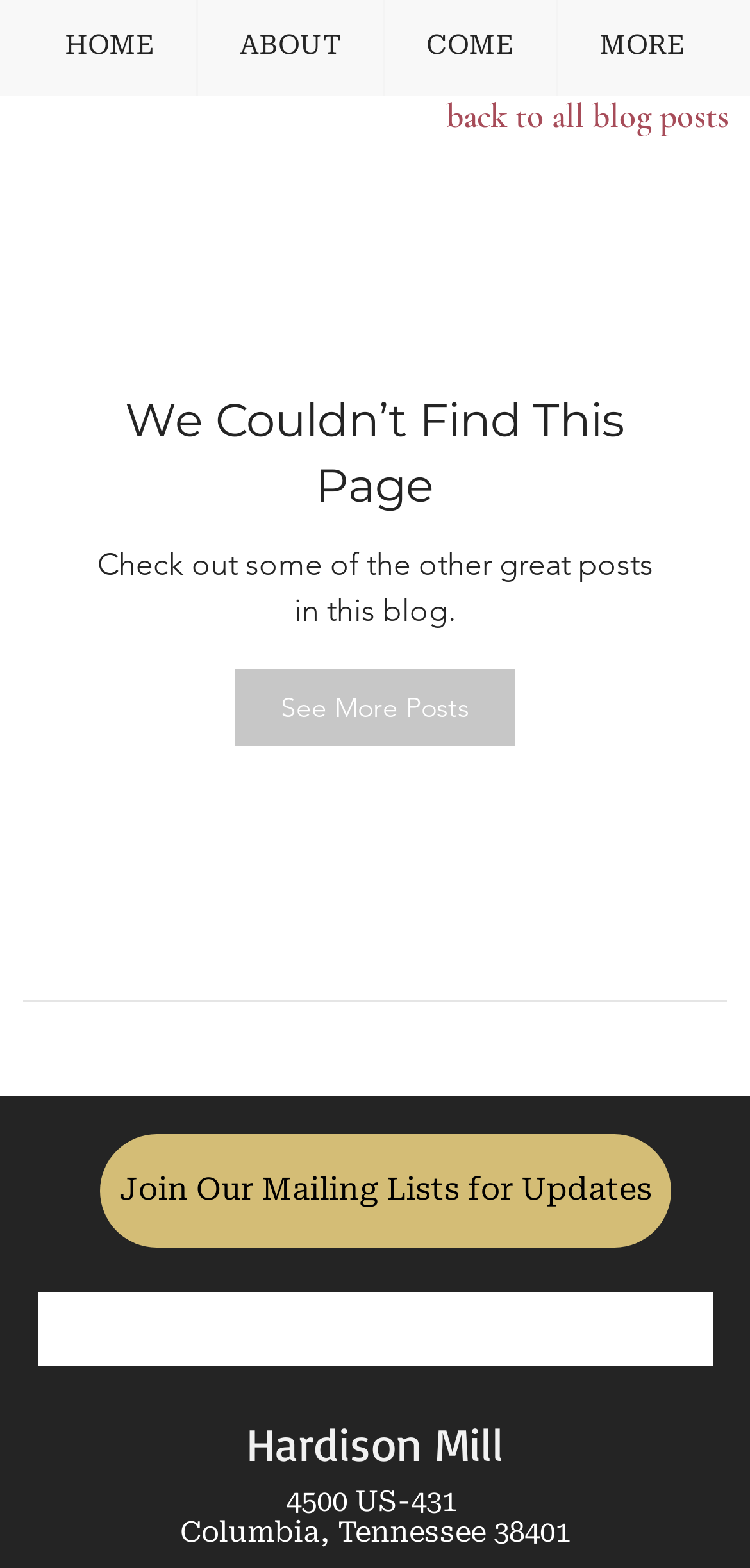Please identify the bounding box coordinates of the region to click in order to complete the task: "see more posts". The coordinates must be four float numbers between 0 and 1, specified as [left, top, right, bottom].

[0.313, 0.427, 0.687, 0.476]